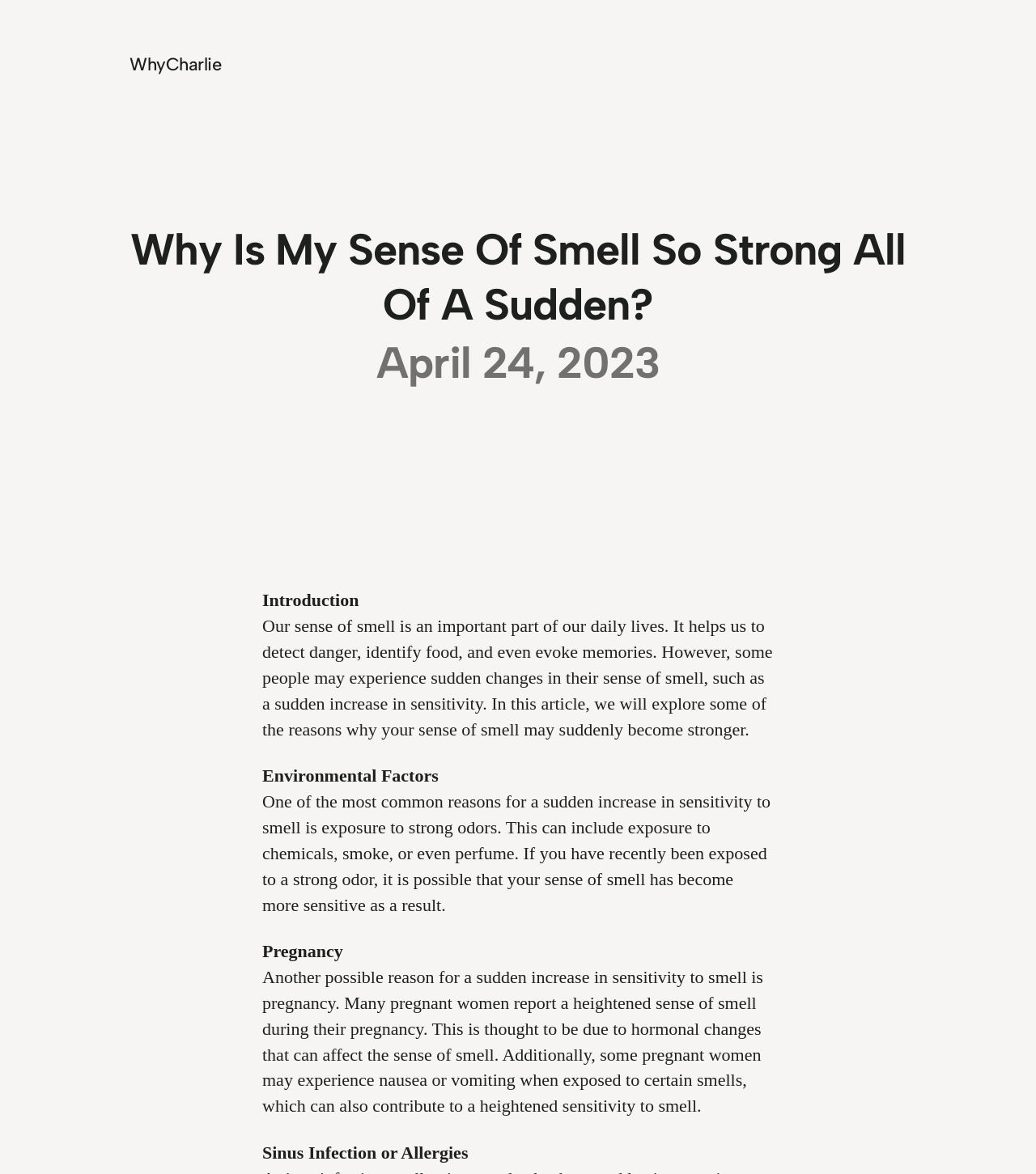Please reply to the following question using a single word or phrase: 
What is another possible reason for a sudden increase in sensitivity to smell?

Sinus infection or allergies